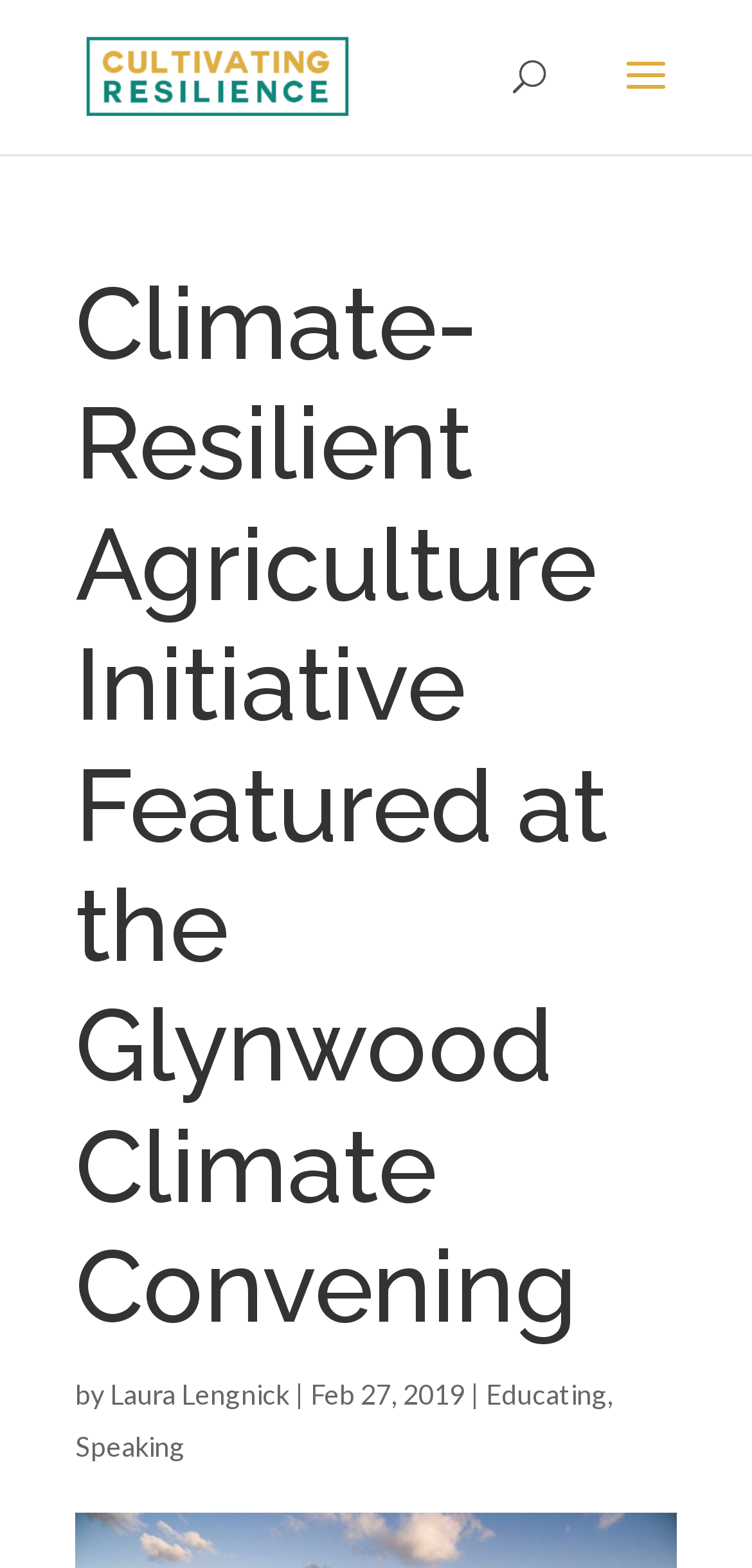Determine which piece of text is the heading of the webpage and provide it.

Climate-Resilient Agriculture Initiative Featured at the Glynwood Climate Convening